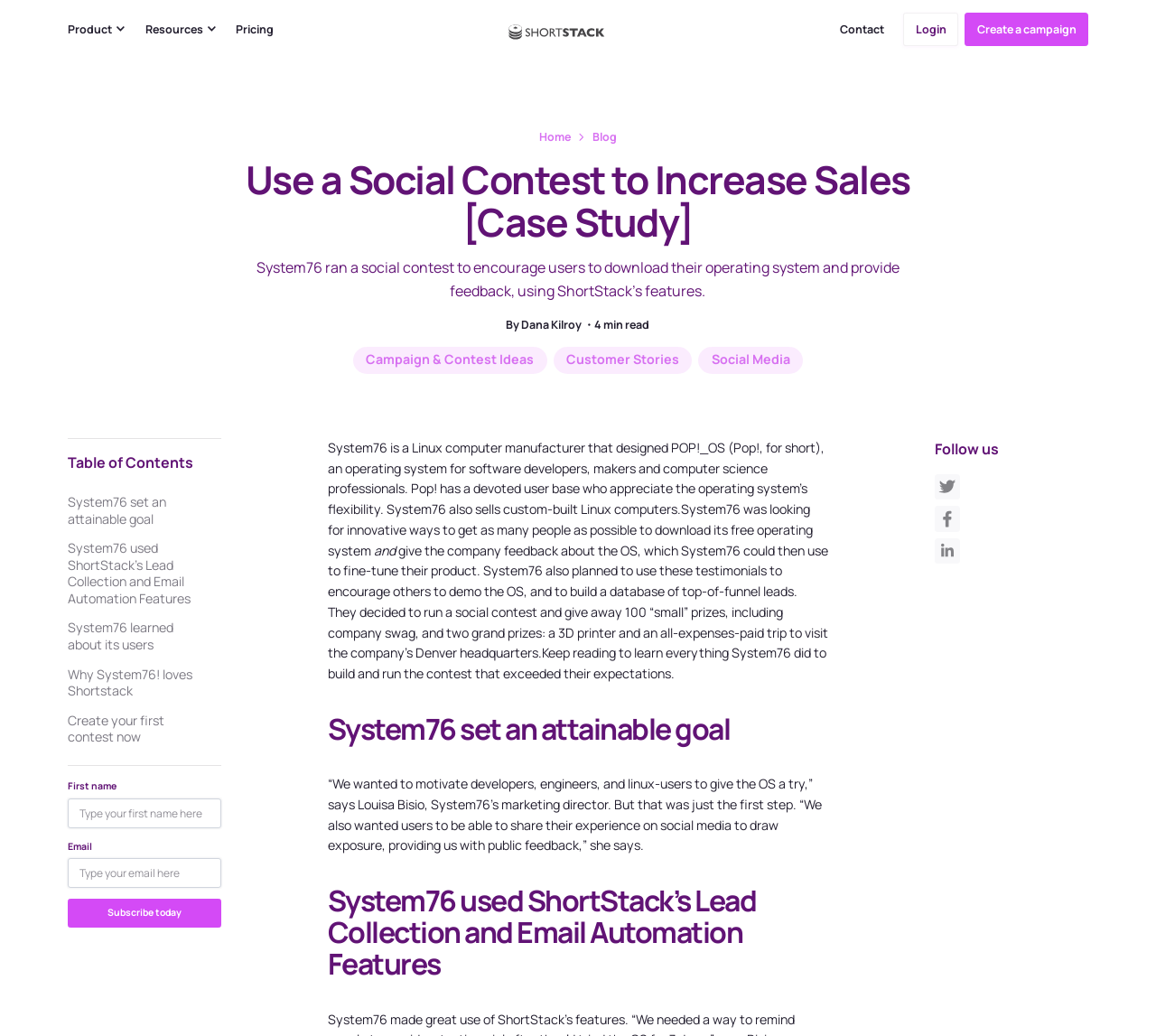Please identify the bounding box coordinates of the element on the webpage that should be clicked to follow this instruction: "Fill in the 'First name' input field". The bounding box coordinates should be given as four float numbers between 0 and 1, formatted as [left, top, right, bottom].

[0.058, 0.77, 0.192, 0.799]